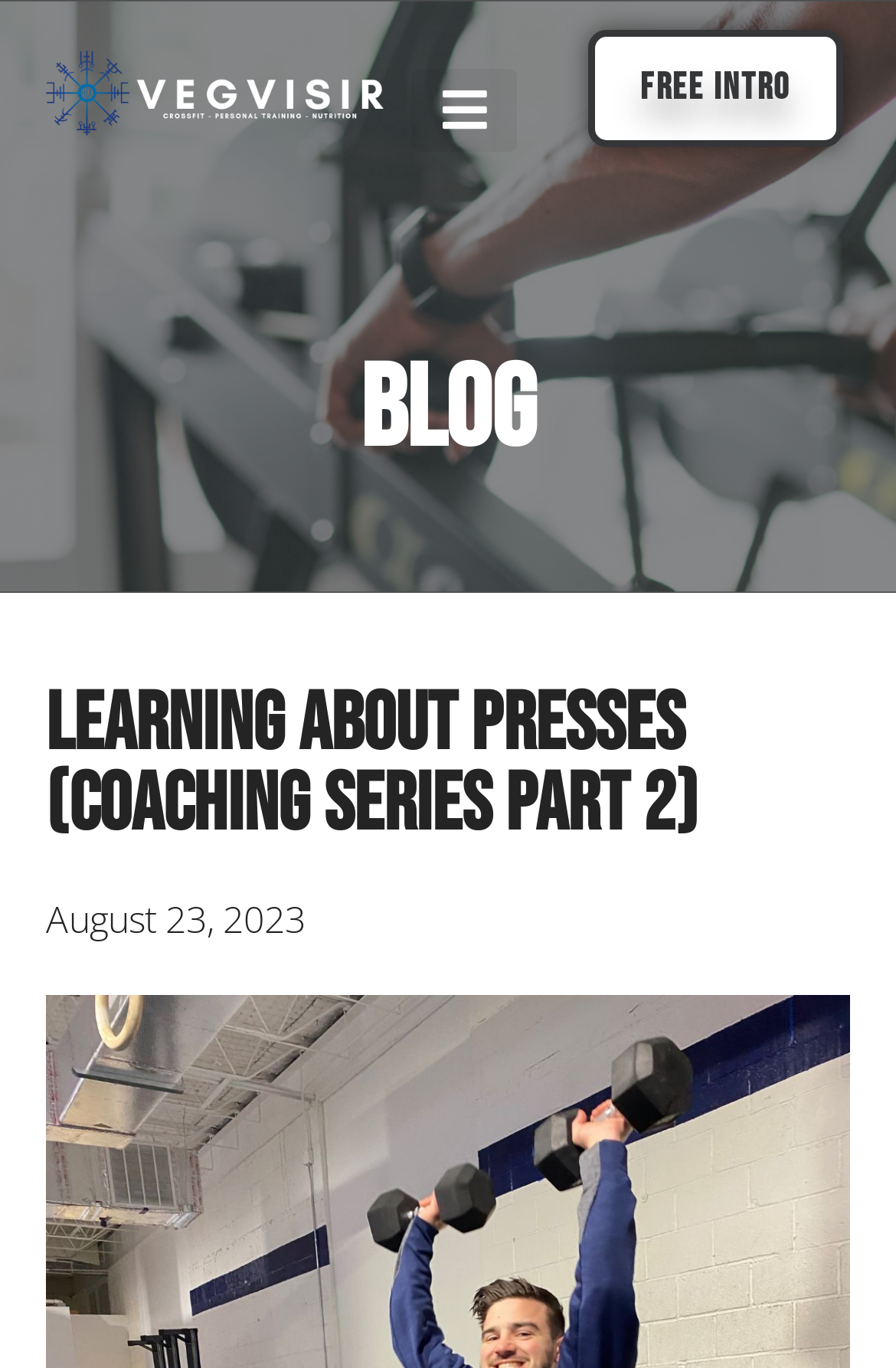Offer a detailed account of what is visible on the webpage.

The webpage is about learning about presses in the context of CrossFit, as indicated by the title "Learning About Presses (Coaching Series Part 2) - Vegvisir CrossFit". 

At the top left of the page, there is a link with no text, followed by a "Menu Toggle" button. To the right of these elements, there is another link labeled "FREE INTRO". 

Below these top elements, there is a heading labeled "Blog", which spans almost the entire width of the page. 

Further down, there is a larger heading titled "LEARNING ABOUT PRESSES (COACHING SERIES PART 2)", which also spans almost the entire width of the page. 

Below this heading, there is a time element with the text "August 23, 2023", indicating the date of the blog post.